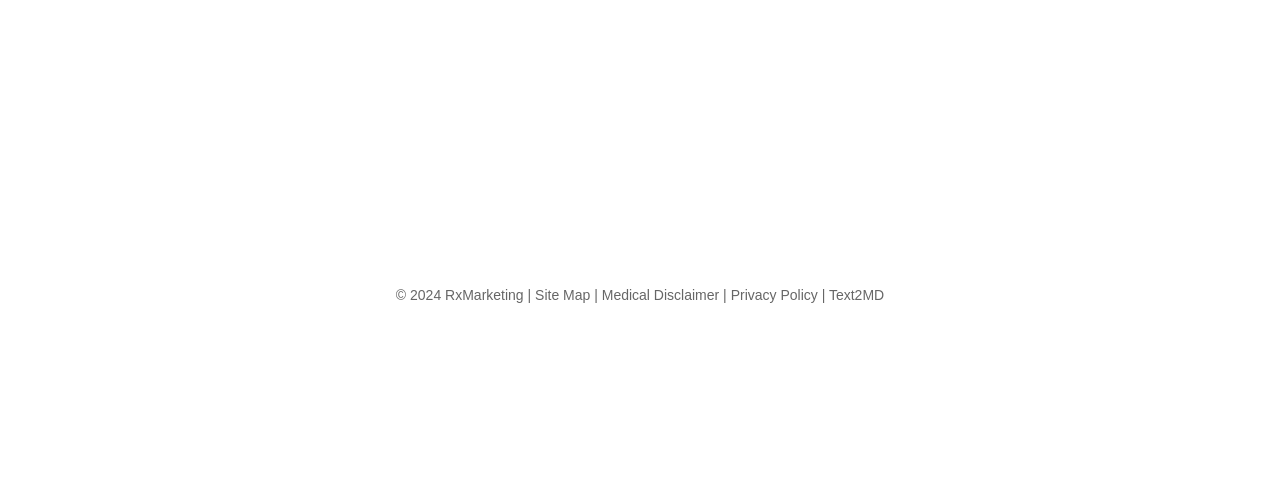Please provide a detailed answer to the question below by examining the image:
How many links are there in the footer?

There are 5 links in the footer, which can be seen from the link elements with the texts 'Site Map', 'Medical Disclaimer', 'Privacy Policy', and 'Text2MD' respectively, and their bounding box coordinates.